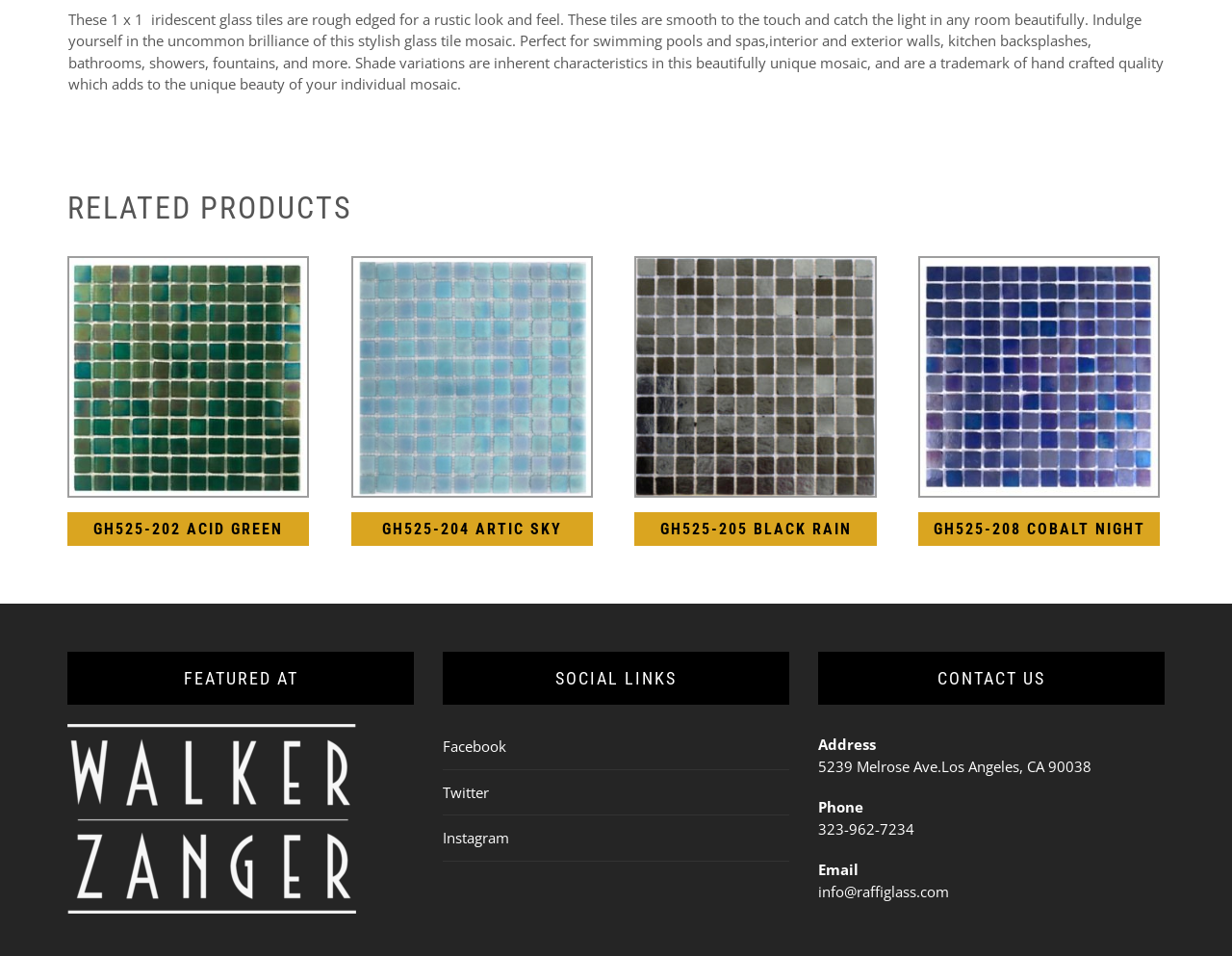Identify the bounding box coordinates for the region to click in order to carry out this instruction: "Explore RELATED PRODUCTS". Provide the coordinates using four float numbers between 0 and 1, formatted as [left, top, right, bottom].

[0.055, 0.199, 0.945, 0.247]